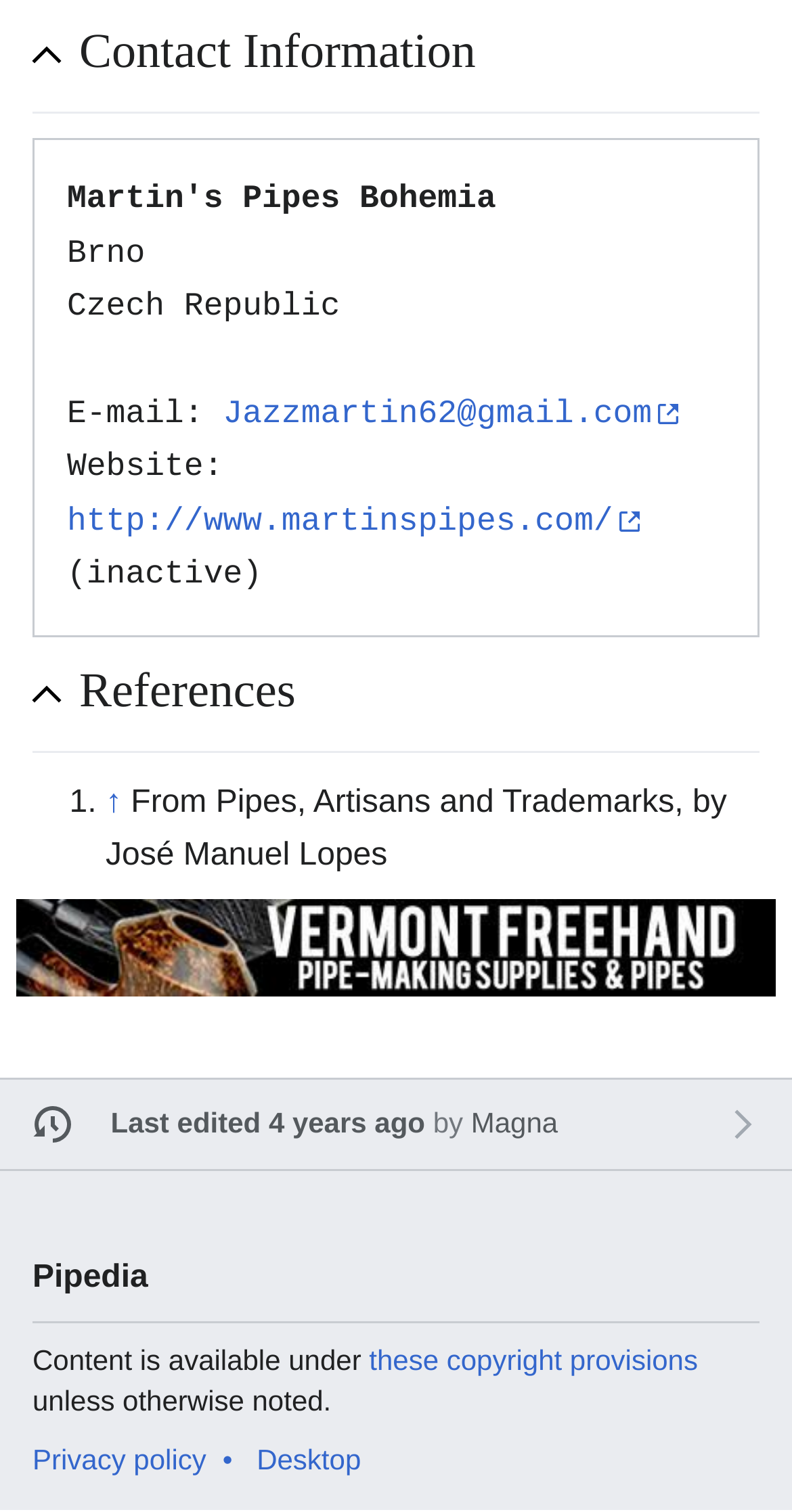Answer this question in one word or a short phrase: What is the location of the person?

Brno, Czech Republic